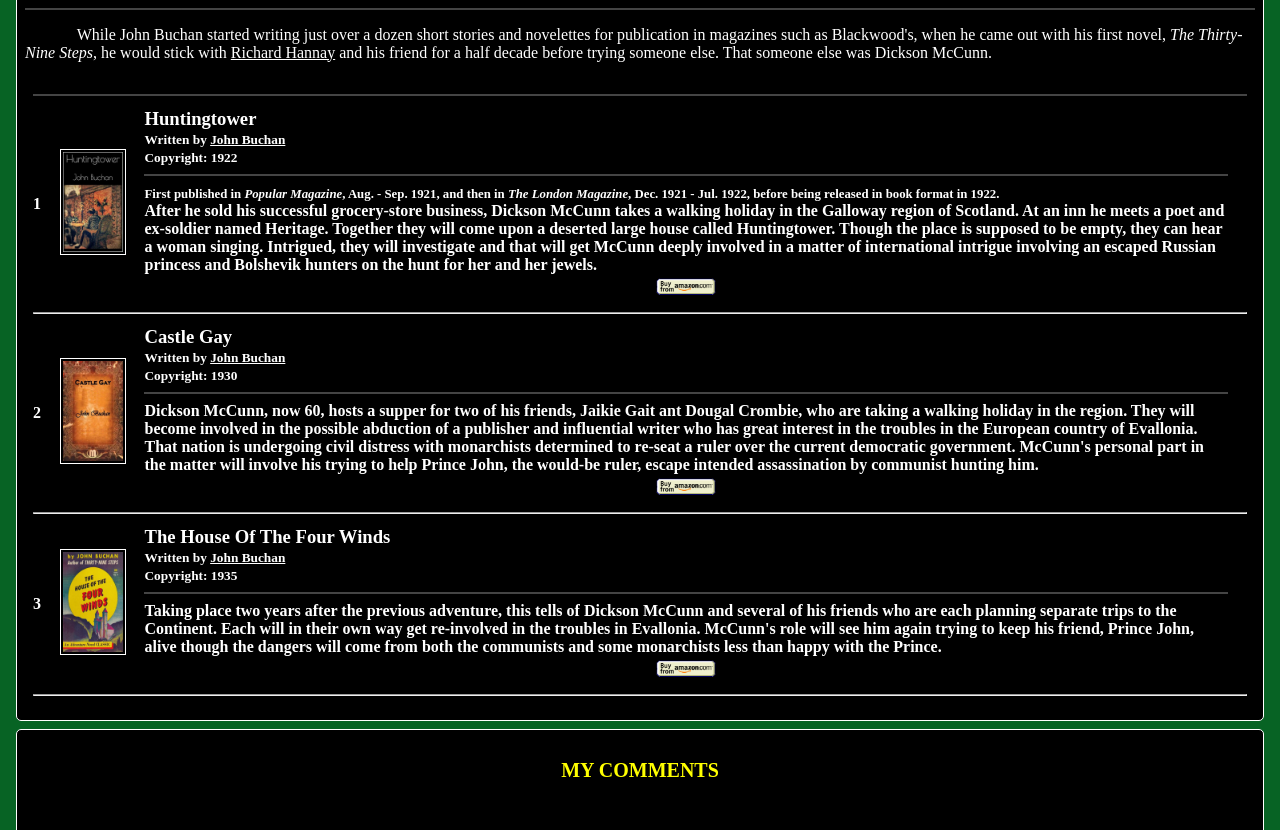Answer the question using only a single word or phrase: 
What is the title of the first book?

Huntingtower